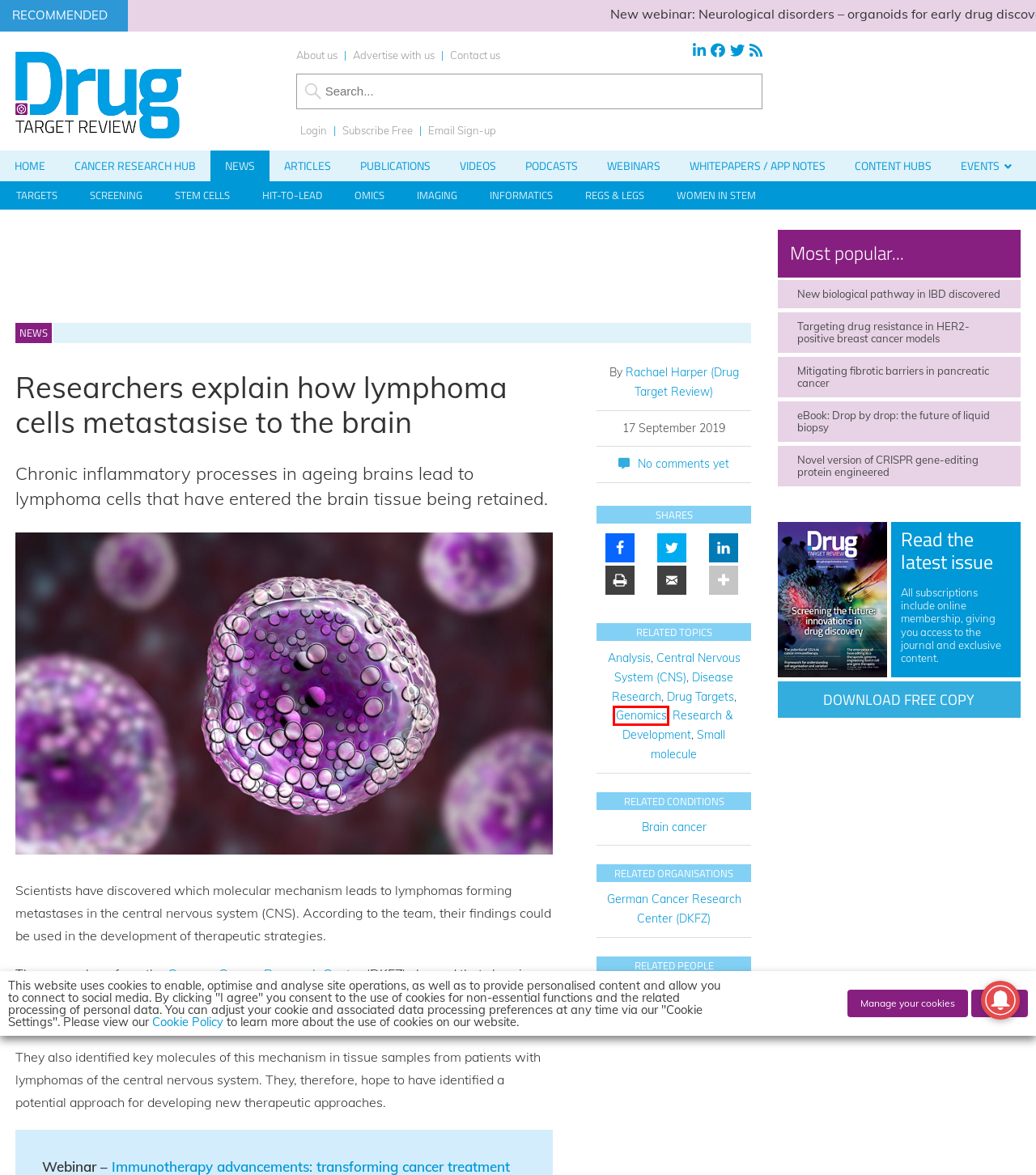You are given a screenshot depicting a webpage with a red bounding box around a UI element. Select the description that best corresponds to the new webpage after clicking the selected element. Here are the choices:
A. Regs & Legs - News, Articles, Whitepapers - Drug Target Review
B. Genomics - News, Articles, Whitepapers - Drug Target Review
C. Drug Target Review - Publications
D. Novel version of CRISPR gene-editing protein engineered
E. Drug Targets - News, Articles, Whitepapers - Drug Target Review
F. Analysis - News, Articles, Whitepapers - Drug Target Review
G. About us - Drug Target Review
H. Informatics - News, Articles, Whitepapers - Drug Target Review

B